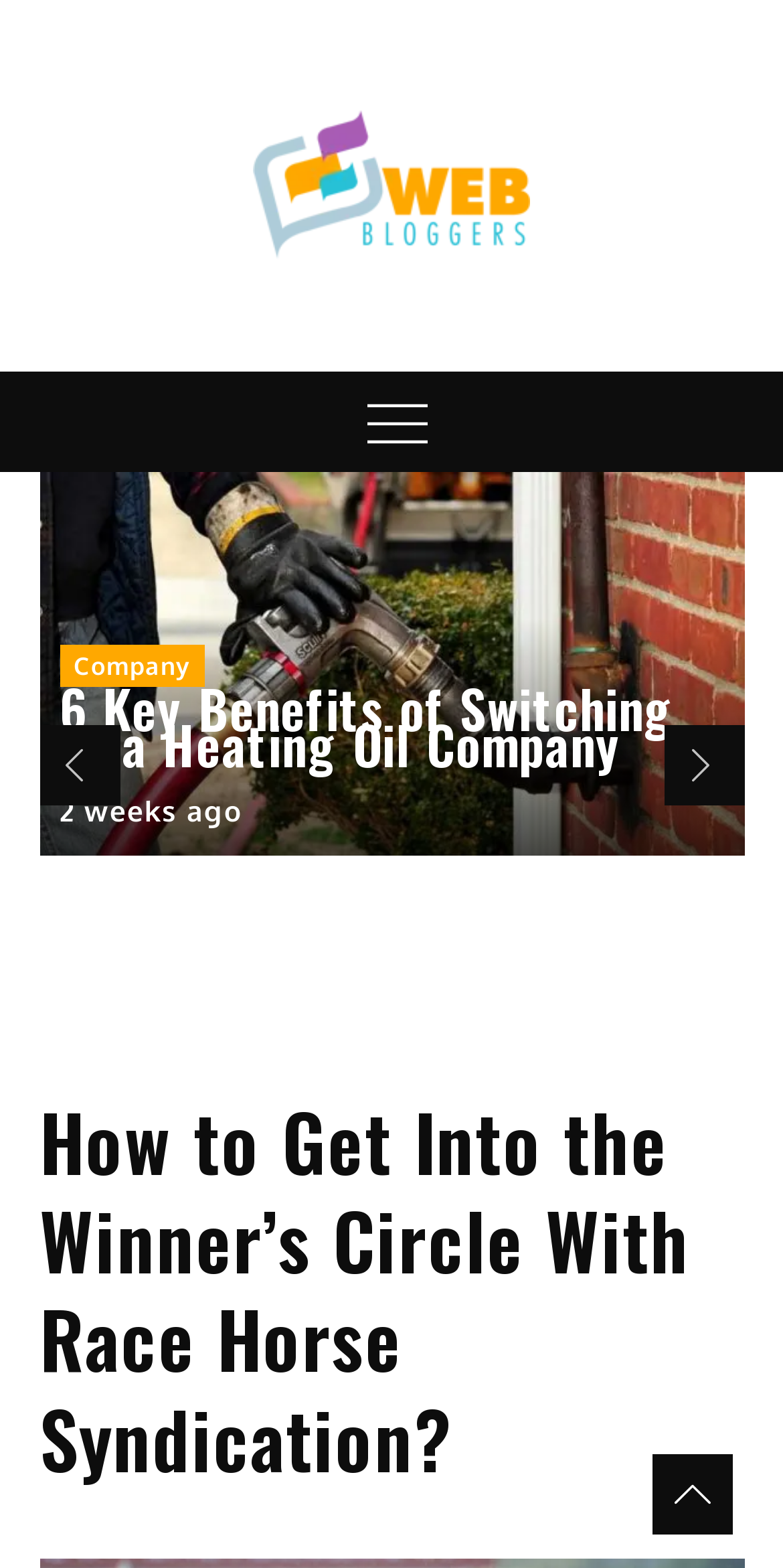What is the topic of the current article?
Using the image, give a concise answer in the form of a single word or short phrase.

Race Horse Syndication